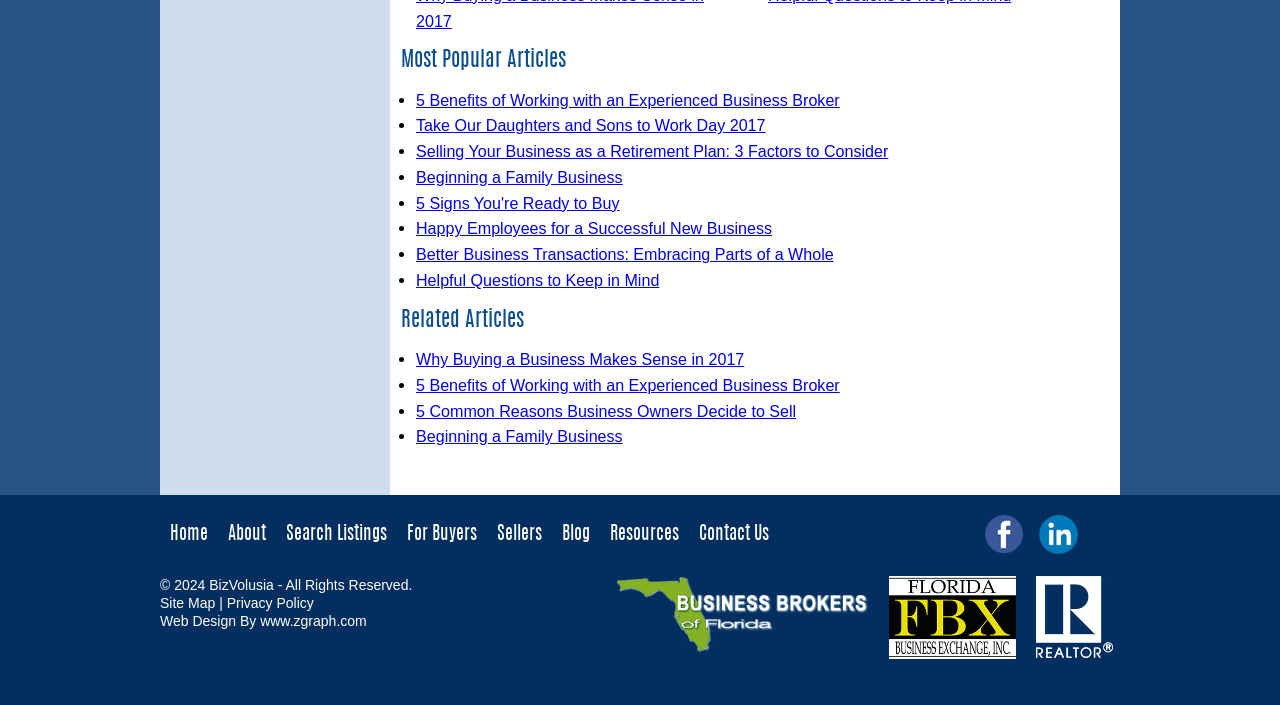Find and specify the bounding box coordinates that correspond to the clickable region for the instruction: "Check 'Site Map'".

[0.125, 0.844, 0.168, 0.867]